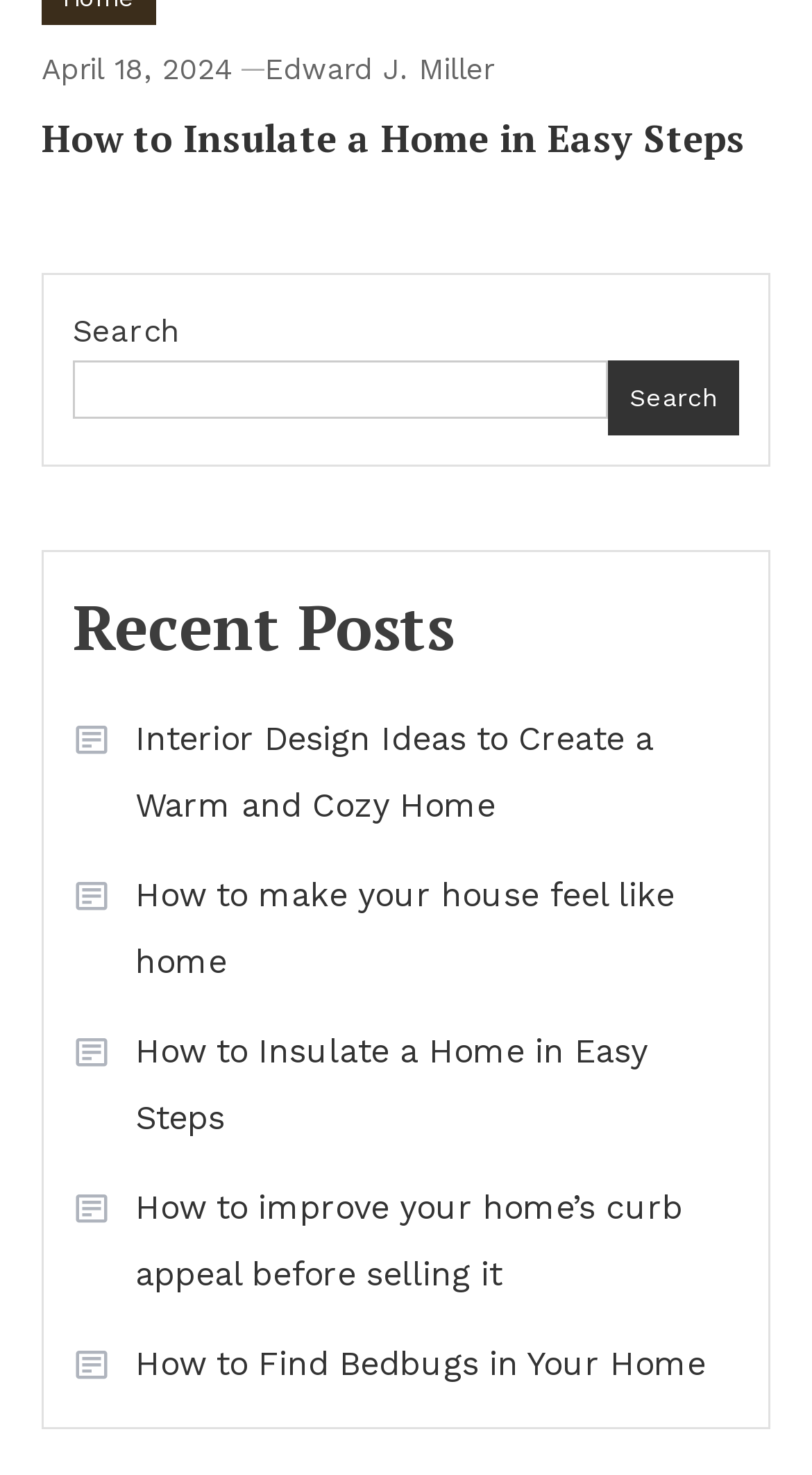Determine the bounding box of the UI component based on this description: "Search". The bounding box coordinates should be four float values between 0 and 1, i.e., [left, top, right, bottom].

[0.748, 0.245, 0.91, 0.295]